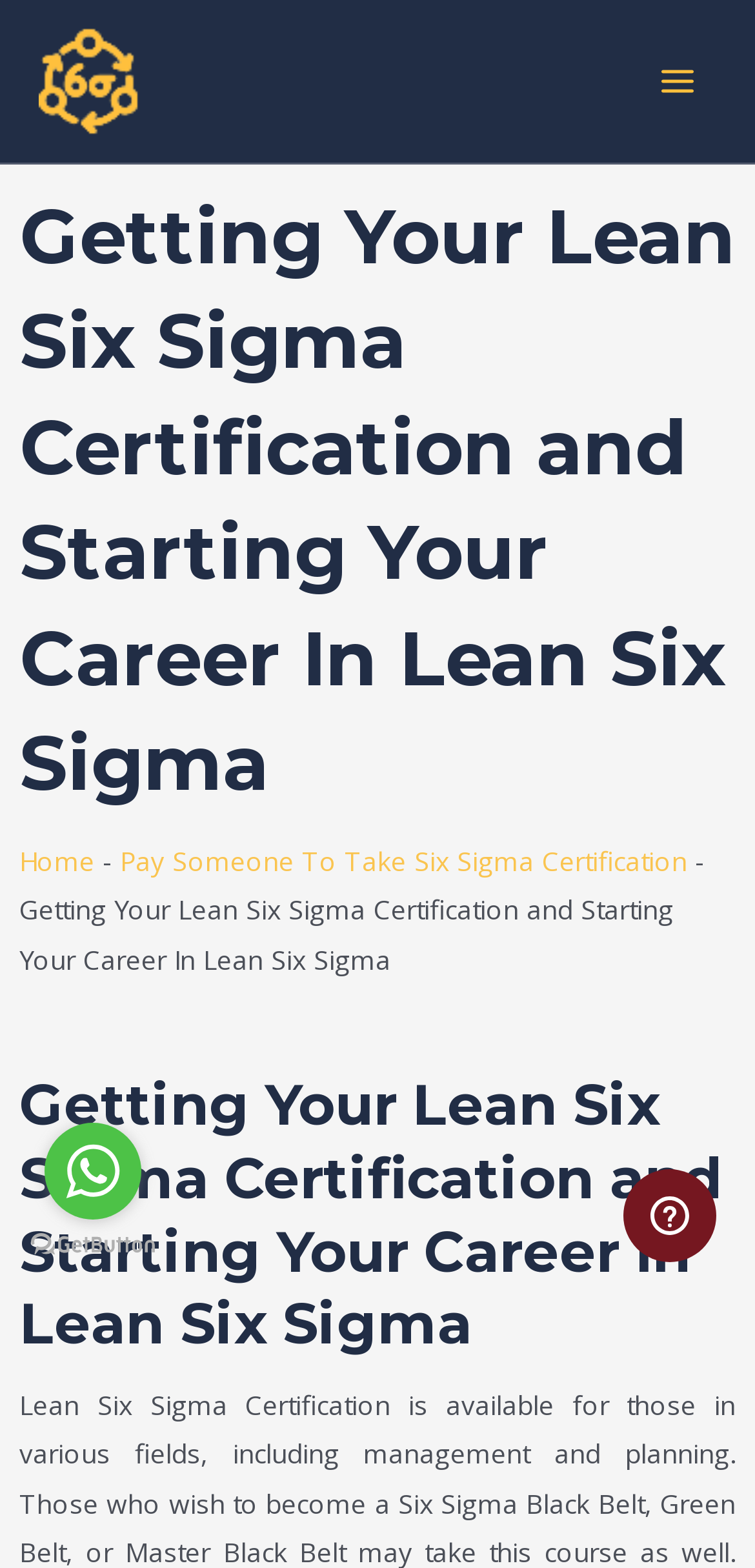Give a detailed overview of the webpage's appearance and contents.

The webpage is about Lean Six Sigma certification and career development. At the top-left corner, there is a link to "Do My Six Sigma Certification" accompanied by an image with the same name. Below this, there is a button labeled "MAIN MENU" on the top-right corner, which is not expanded. 

Next to the "MAIN MENU" button, there is a large heading that spans almost the entire width of the page, stating "Getting Your Lean Six Sigma Certification and Starting Your Career In Lean Six Sigma". Below this heading, there is a navigation section with breadcrumbs, which includes links to "Home" and "Pay Someone To Take Six Sigma Certification", separated by a hyphen. 

Further down, there is another heading with the same text as the previous one, but this time it is shorter in width. On the bottom-left corner, there are two links: "Go to whatsapp" accompanied by an image, and "Go to GetButton.io website" also accompanied by an image. 

On the bottom-right corner, there is an iframe that opens a chat widget where users can talk to one of the agents. Overall, the webpage has a total of 5 images, 7 links, 3 headings, 1 button, 1 iframe, and 1 navigation section.